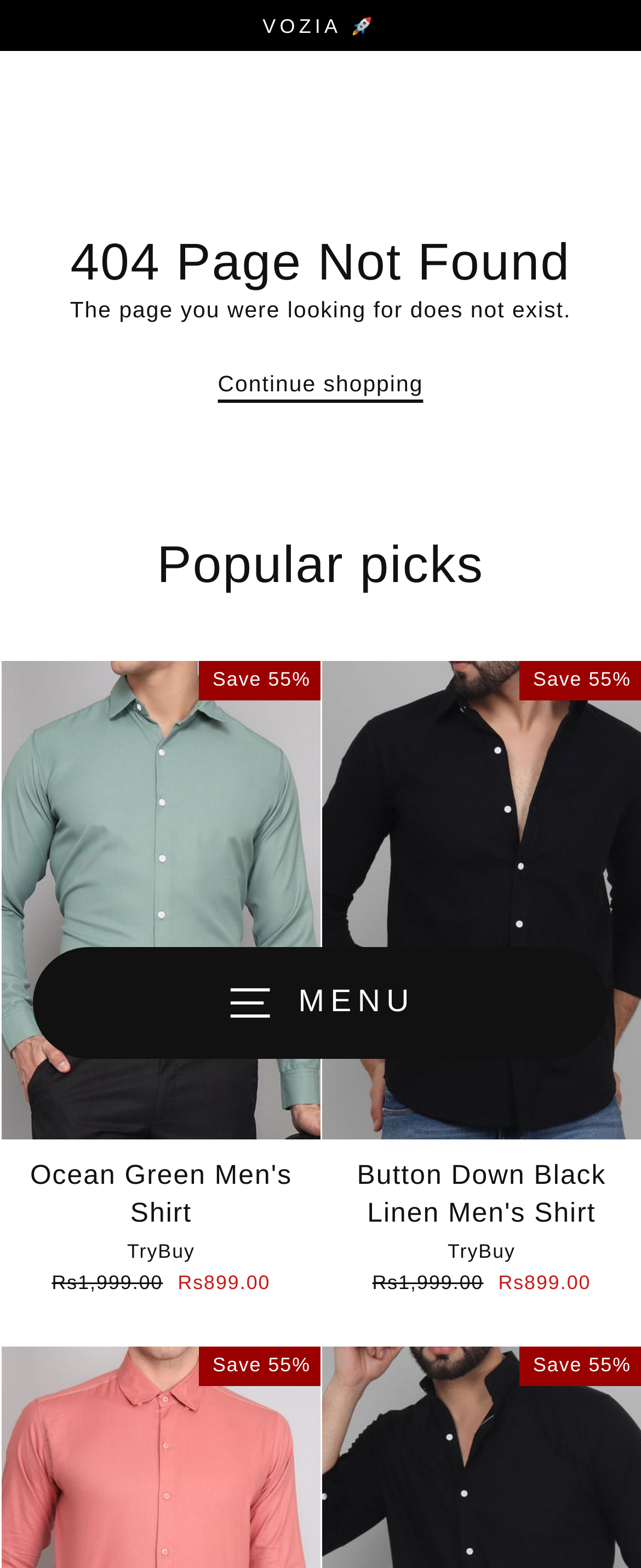What is the discount percentage?
Please respond to the question with a detailed and thorough explanation.

I found the text 'Save 55%' multiple times on the webpage, which indicates the discount percentage for the shirts.